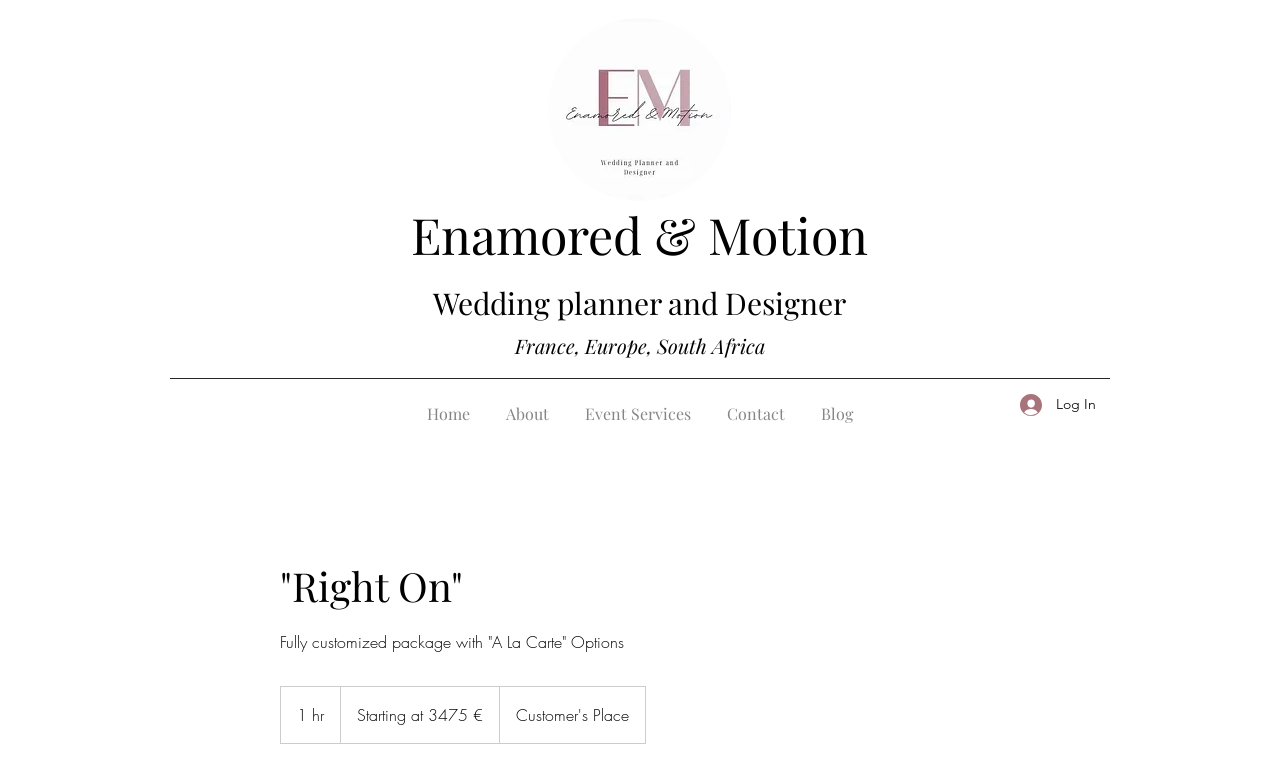Explain the contents of the webpage comprehensively.

The webpage appears to be a wedding planning service offered by Enamored&Motion, with a focus on their "Right On" package. At the top left of the page, there is a watermark logo of Enamored&Motion, accompanied by a link to the company's main page. Below the logo, there is a brief description of the company as a wedding planner and designer, with a mention of their locations in France, Europe, and South Africa.

On the top right side of the page, there is a navigation menu with links to different sections of the website, including Home, About, Event Services, Contact, and Blog. Next to the navigation menu, there is a Log In button with an accompanying icon.

The main content of the page is dedicated to the "Right On" package, which is a fully customized package with "A La Carte" options. The package details are presented in a clear and concise manner, with a heading that reads "Right On" and a brief description of the package. Below the description, there are two lines of text that provide more information about the package, including the duration (1 hour) and the starting price (3475 €).